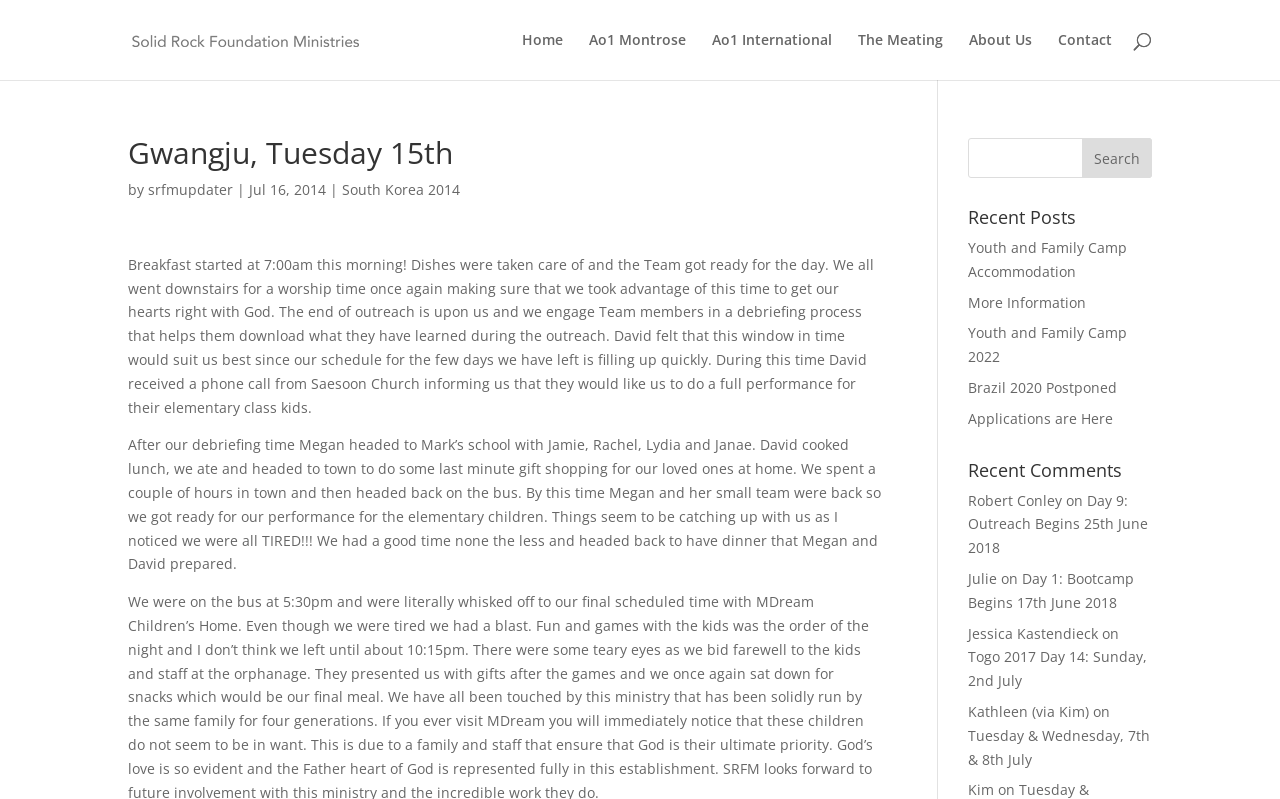What is the name of the organization?
Based on the image, answer the question with a single word or brief phrase.

SRFM